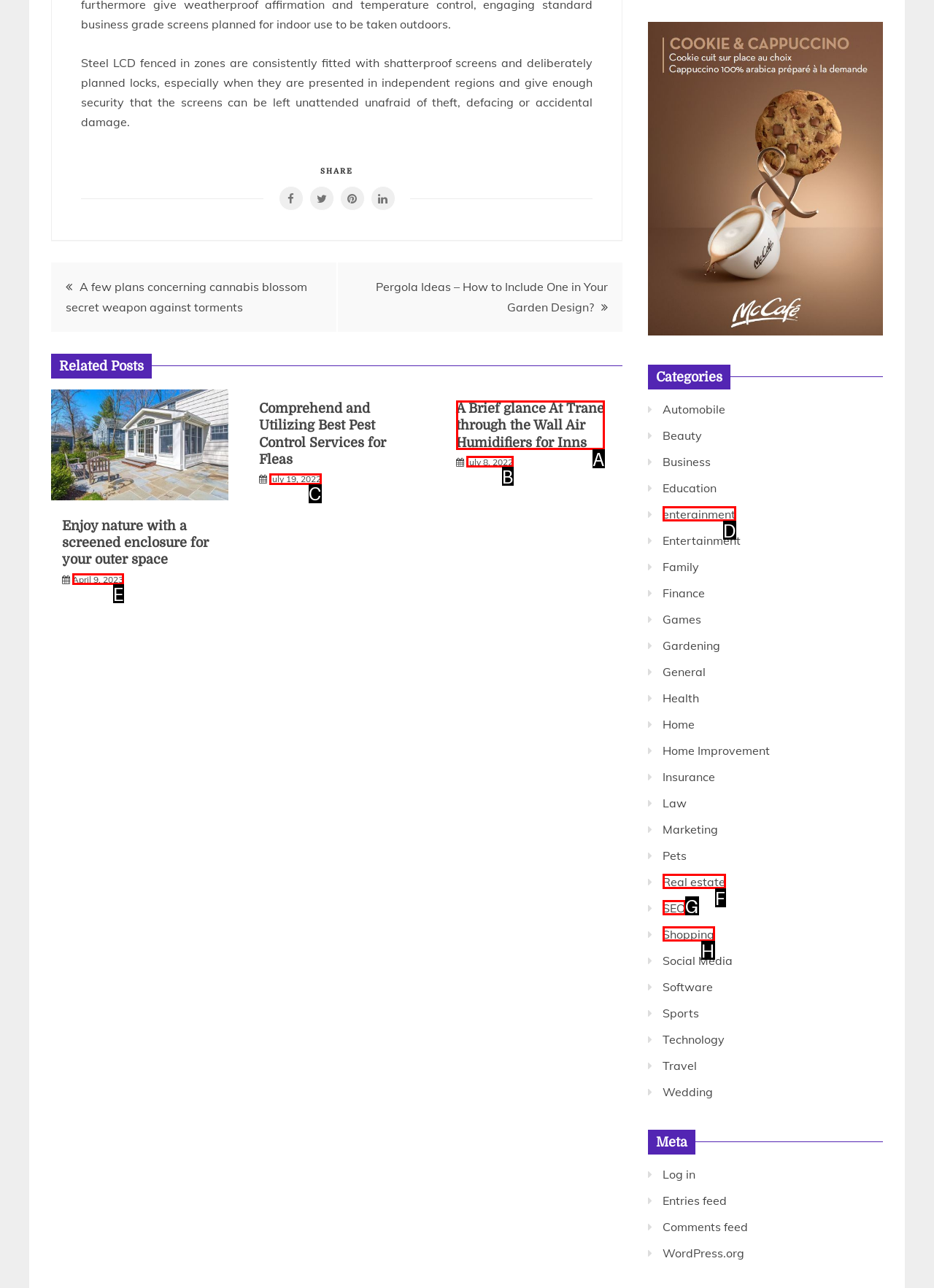From the description: Real estate, select the HTML element that fits best. Reply with the letter of the appropriate option.

F